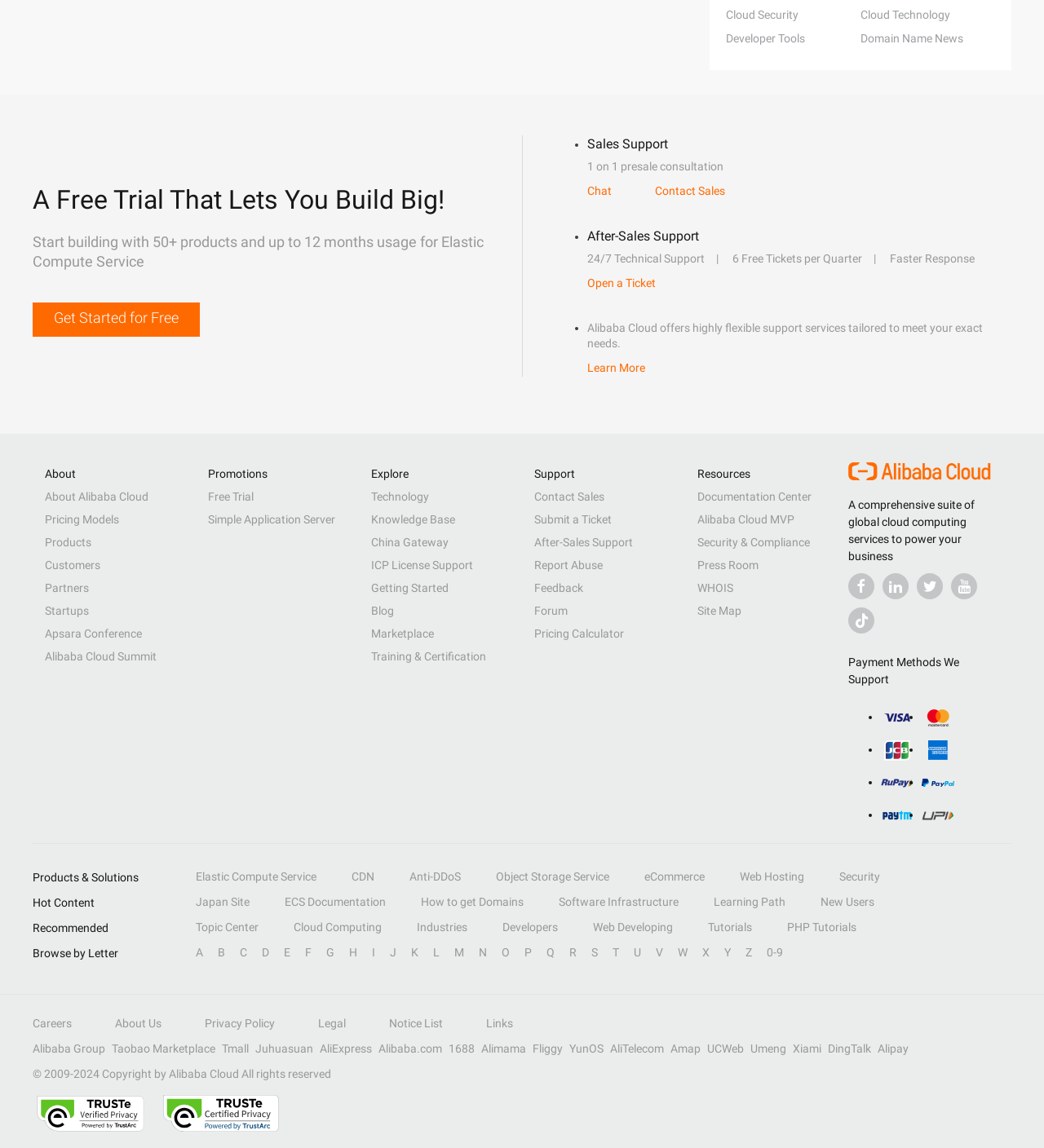Please specify the bounding box coordinates for the clickable region that will help you carry out the instruction: "Learn more about Alibaba Cloud's support services".

[0.562, 0.315, 0.618, 0.326]